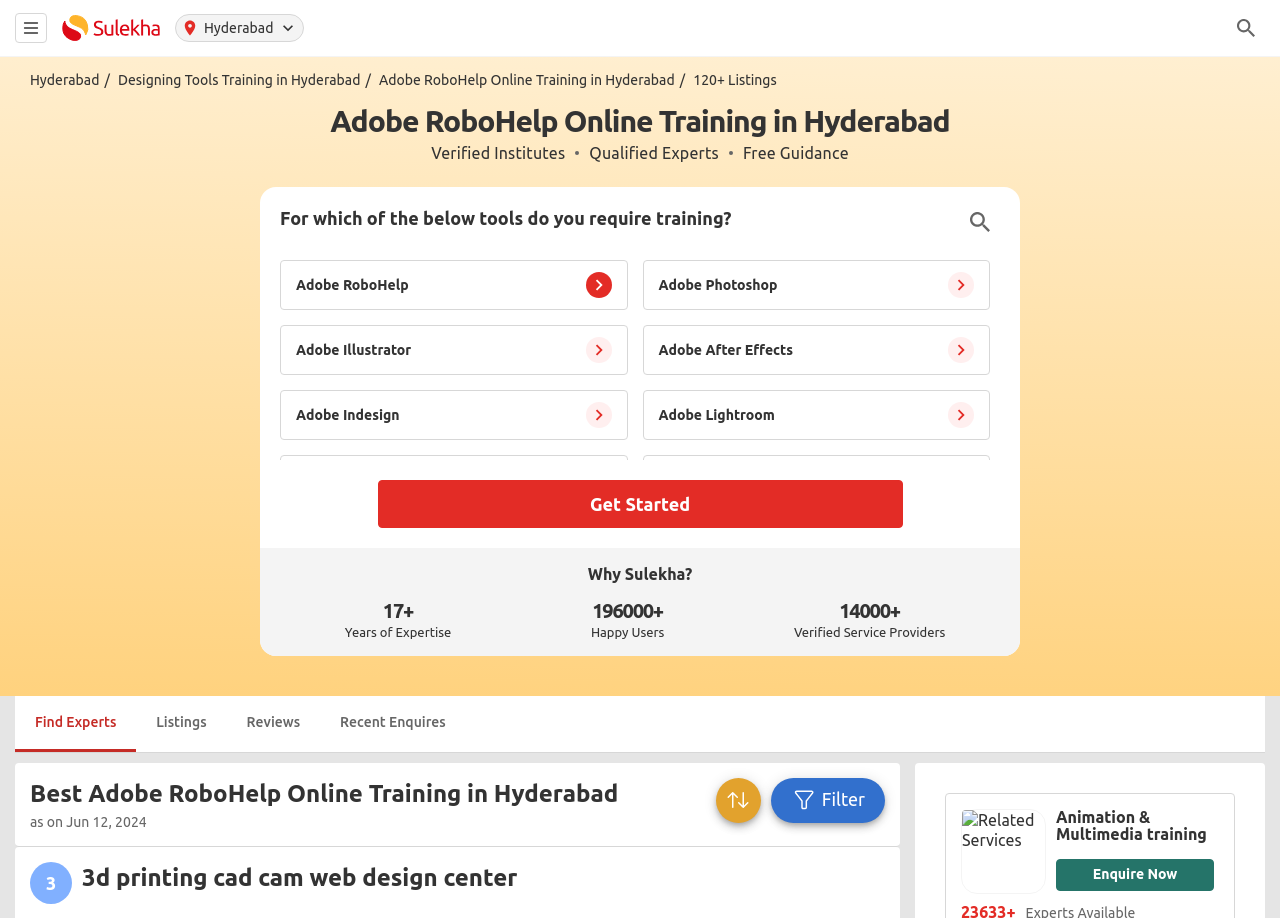Provide your answer in a single word or phrase: 
What is the name of the institute providing the training?

Sulekha